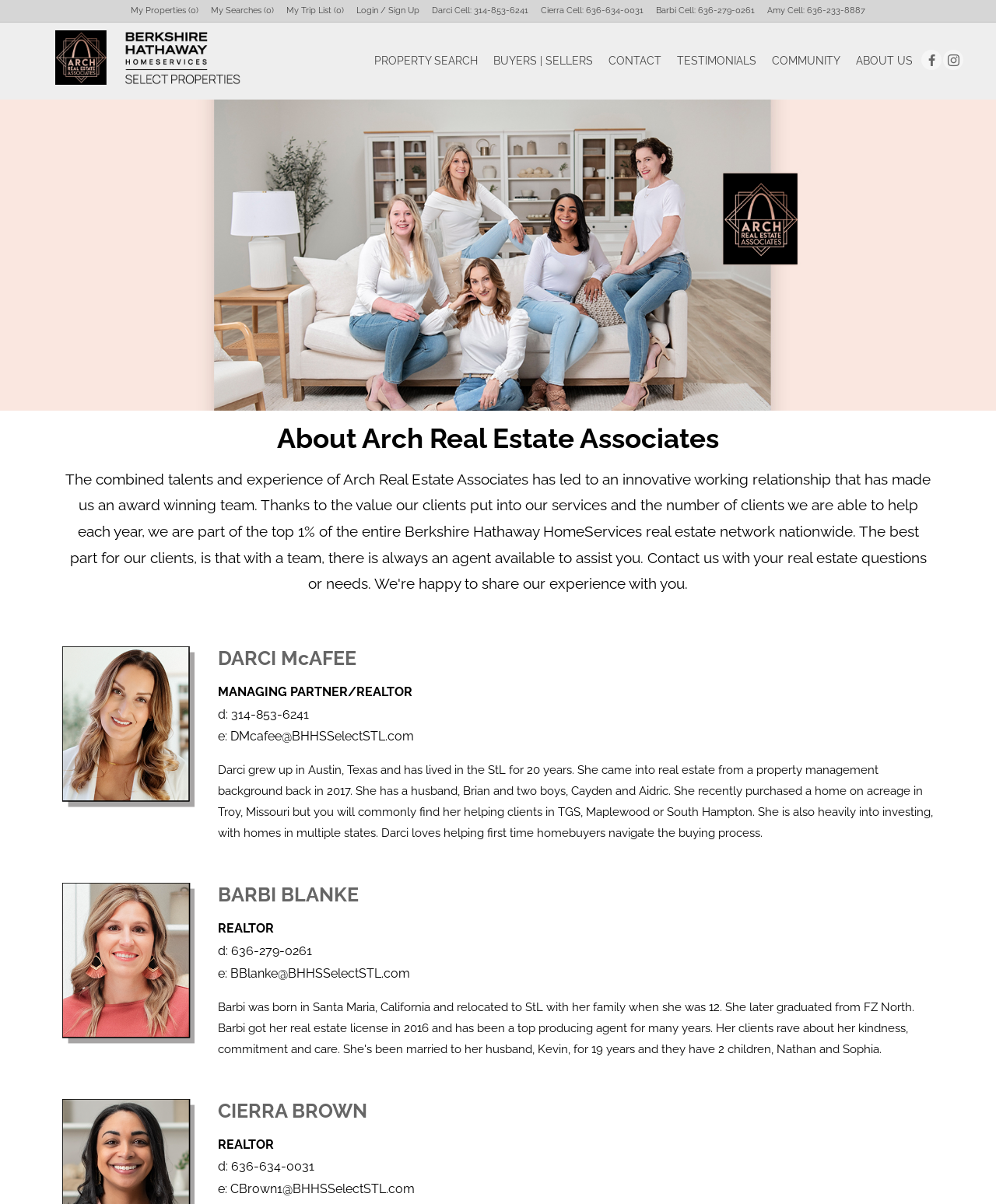Identify the bounding box coordinates of the area that should be clicked in order to complete the given instruction: "Learn more about Darci McAfee". The bounding box coordinates should be four float numbers between 0 and 1, i.e., [left, top, right, bottom].

[0.219, 0.537, 0.938, 0.556]